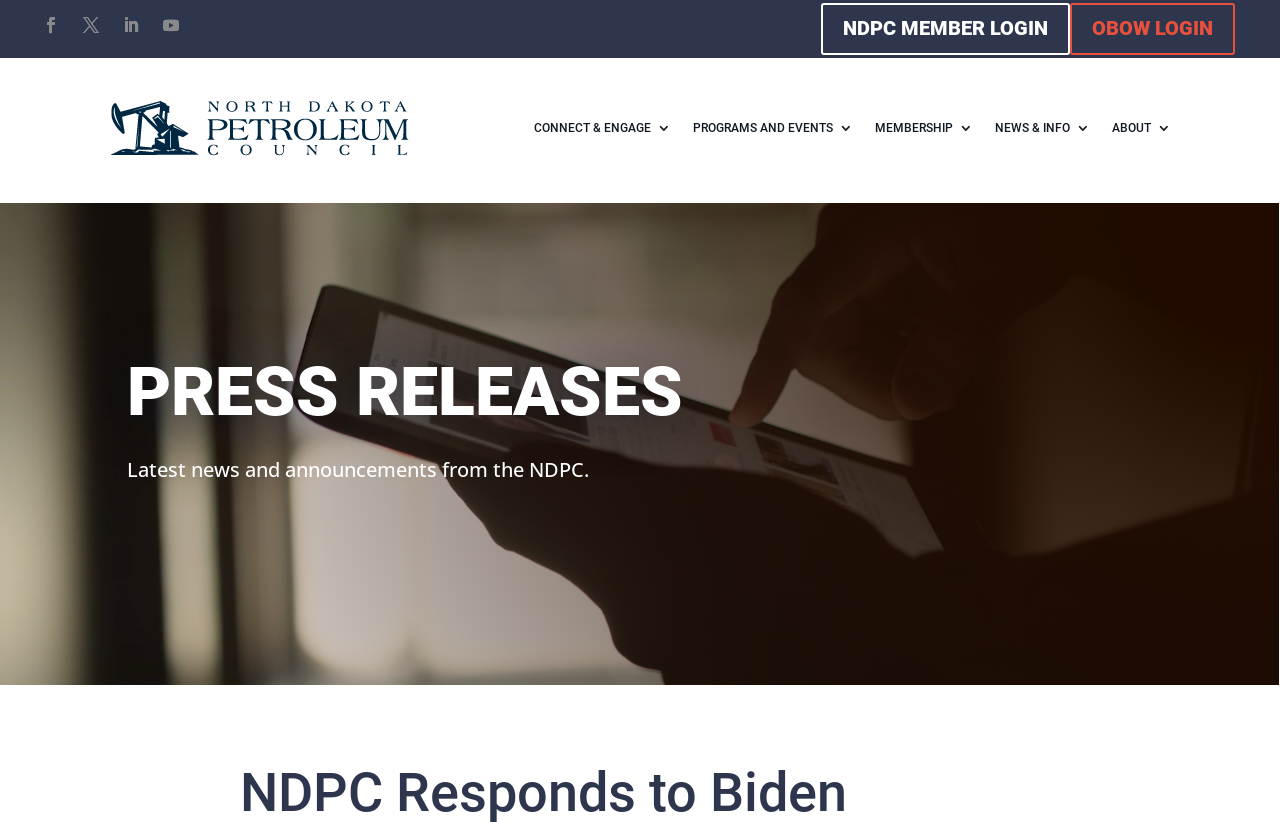Please answer the following question as detailed as possible based on the image: 
How many login options are available?

There are two login options available: 'NDPC MEMBER LOGIN' and 'OBOW LOGIN', which suggests that the webpage provides login functionality for members and OBOW users.